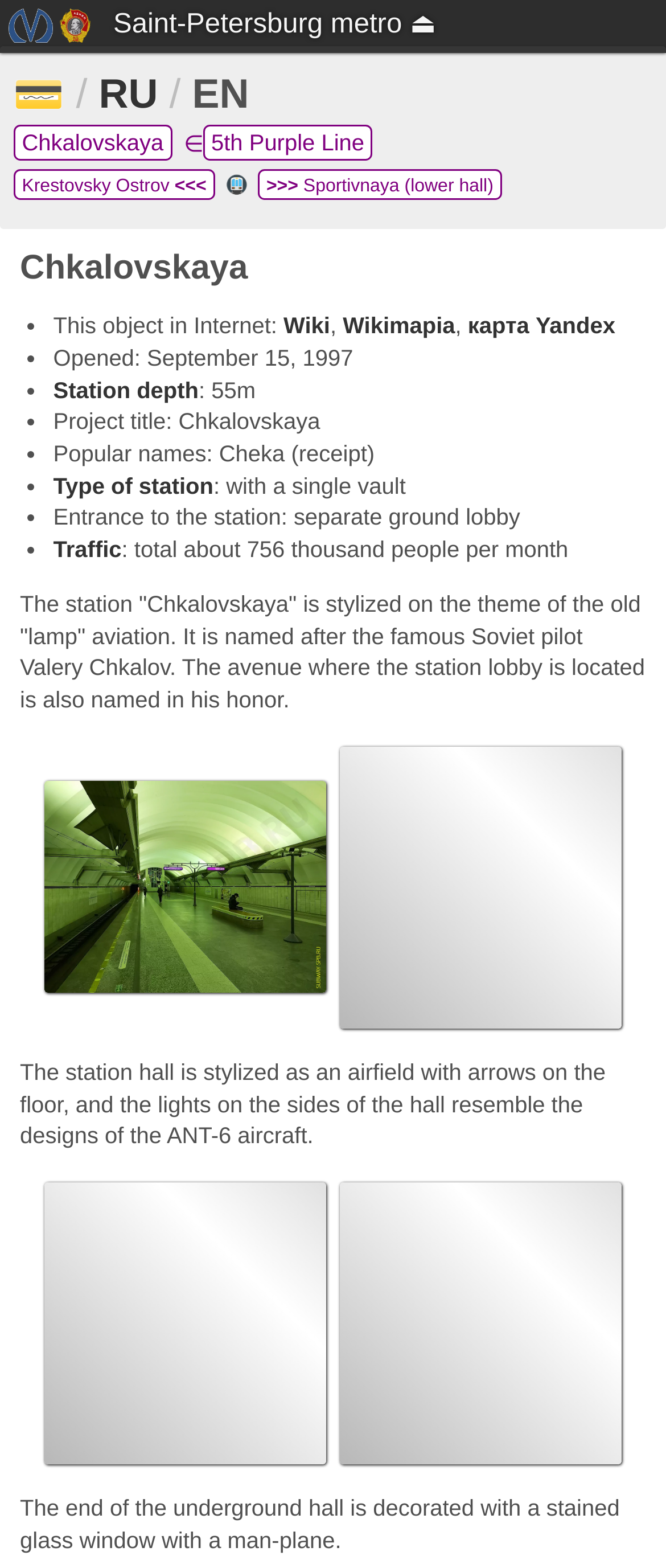What is the depth of the station?
Based on the image, give a one-word or short phrase answer.

55m